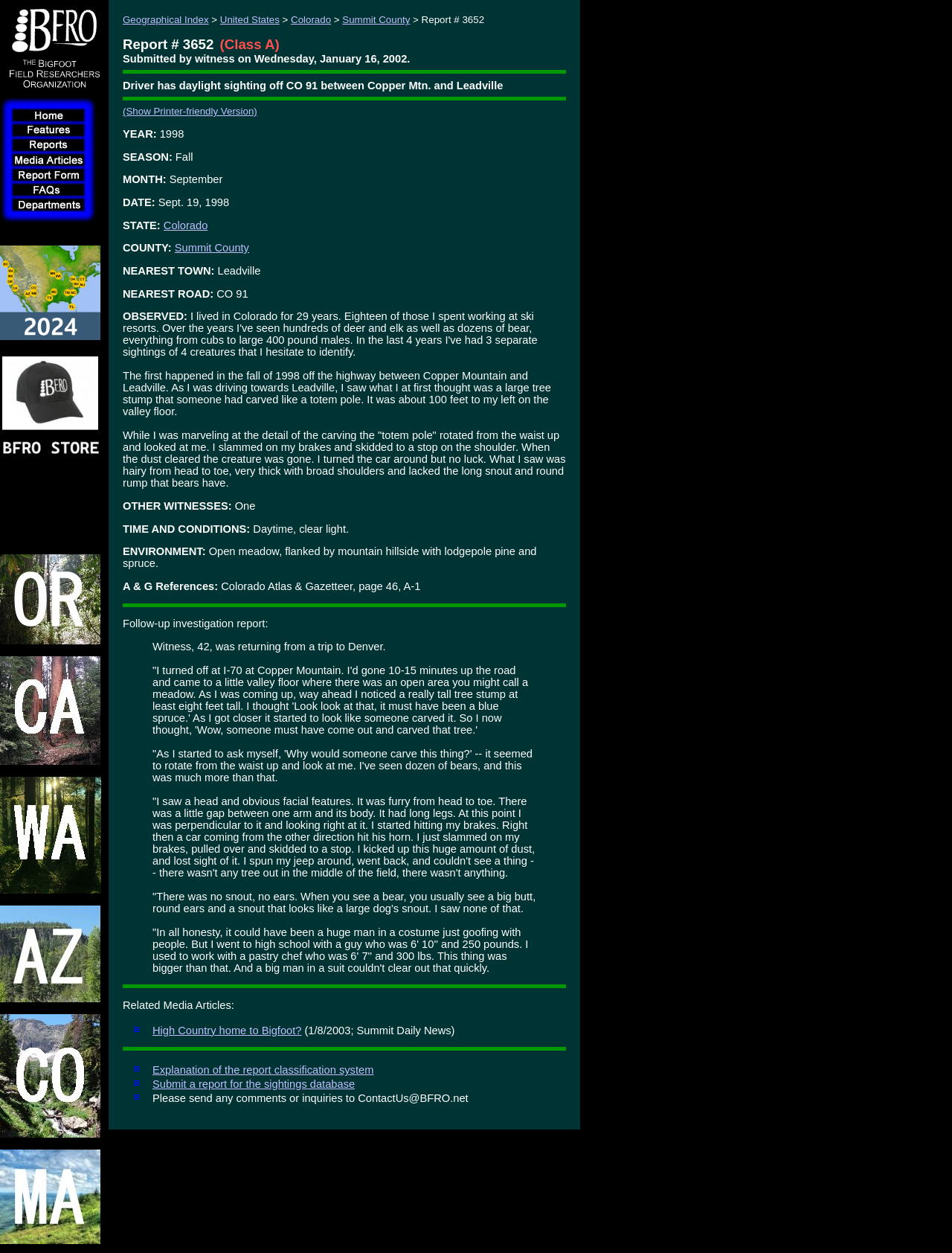Produce an elaborate caption capturing the essence of the webpage.

This webpage is about a Bigfoot sighting report, specifically Report #3652, submitted by a witness on January 16, 2002. The report describes a daylight sighting of a creature off CO 91 between Copper Mountain and Leadville, Colorado, on September 19, 1998.

At the top of the page, there is a logo of the Bigfoot Field Researchers Organization (BFRO) on the left side, and a table with several rows of links and images on the right side. Below this, there is a large block of text that contains the report details, including the location, date, and description of the sighting.

The report text is divided into sections, including the geographical index, the report submission details, and the witness's description of the sighting. The witness describes seeing a hairy, broad-shouldered creature that lacked the long snout and round rump of a bear, and notes that it rotated from the waist up and looked at them before disappearing.

On the right side of the page, there are several links and images, including links to related media articles and a follow-up investigation report. There is also a link to submit a report for the sightings database and a contact email address. At the very bottom of the page, there is a small image.